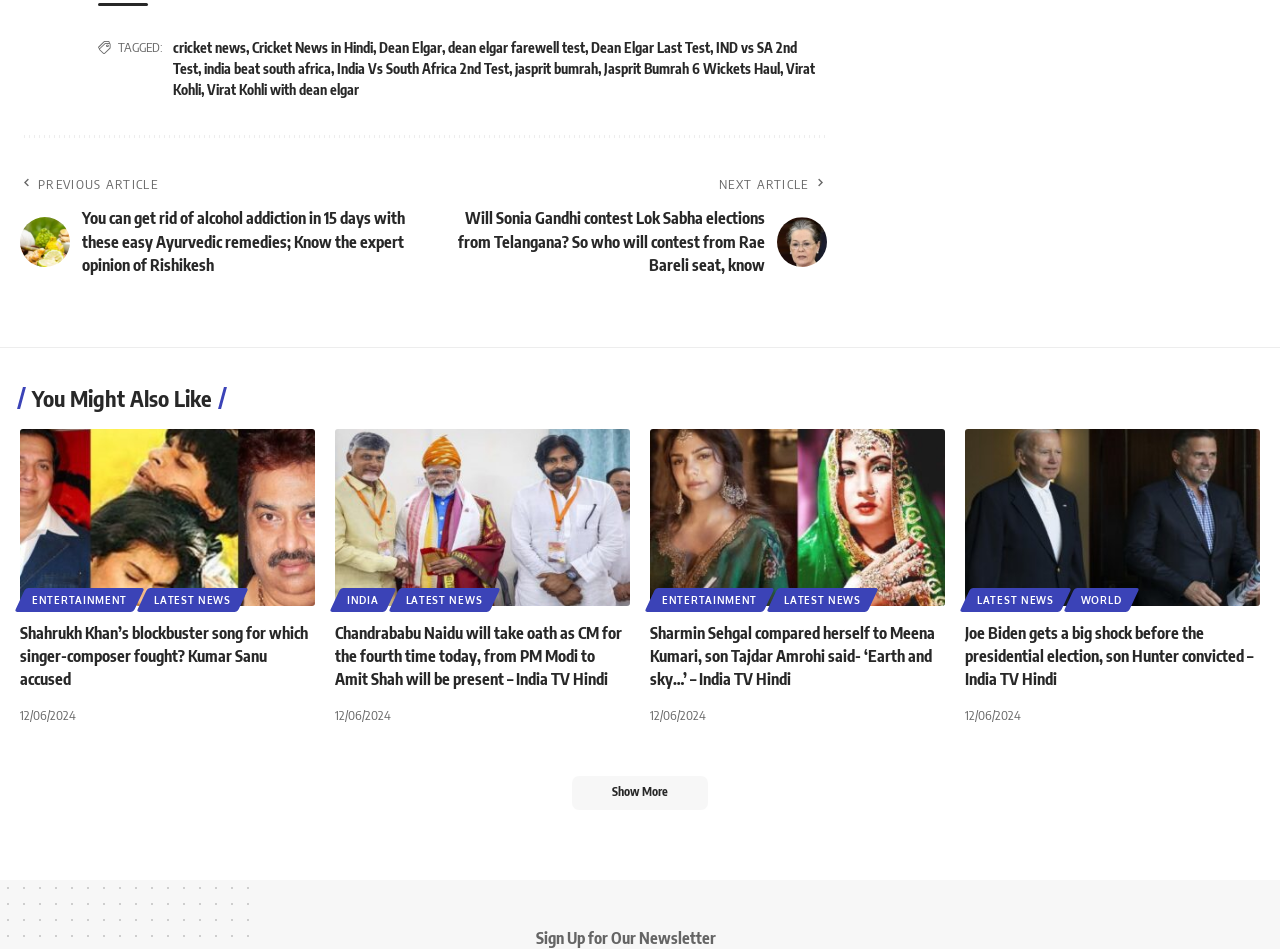Give a one-word or one-phrase response to the question:
What is the category of the article 'Sharmin Sehgal compared herself to Meena Kumari...'?

ENTERTAINMENT